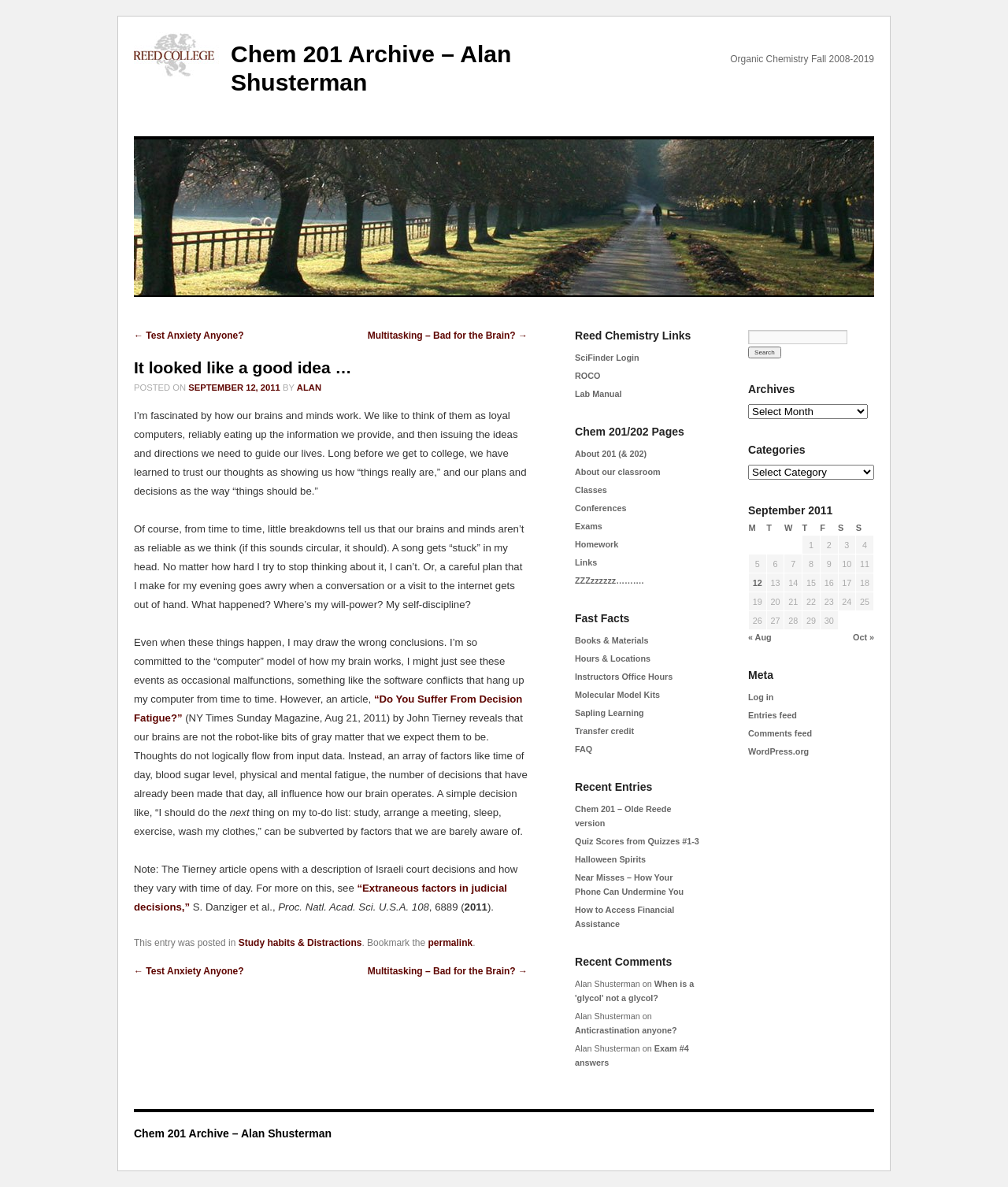Provide a brief response in the form of a single word or phrase:
What is the author of the blog post?

Alan